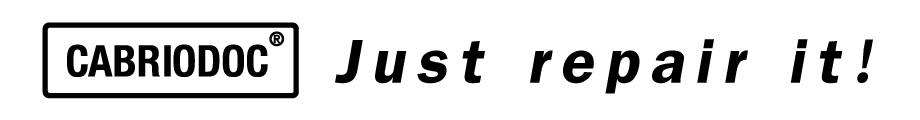Reply to the question with a brief word or phrase: What is the overall aesthetic of the logo design?

Clean and professional